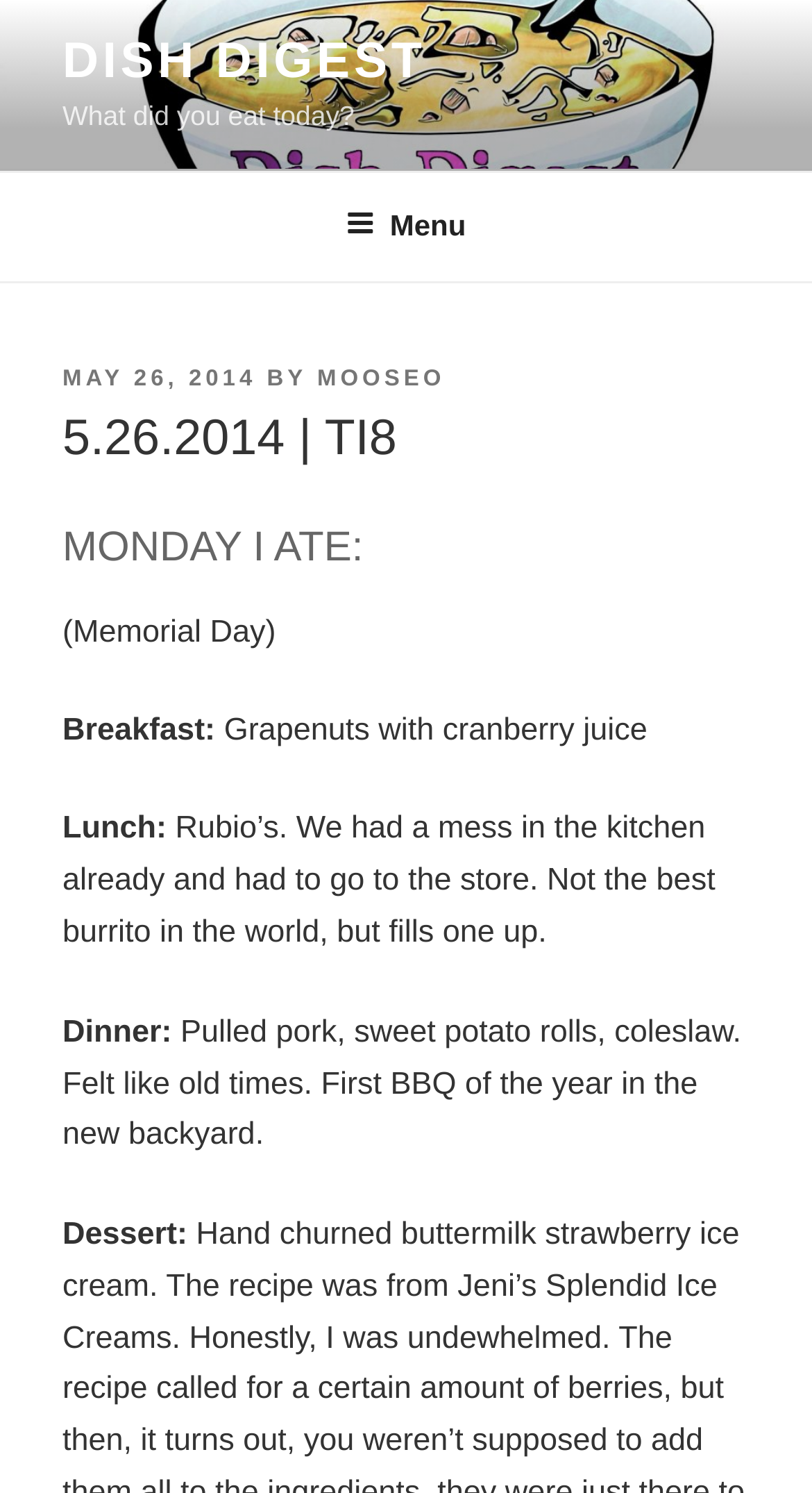Determine the bounding box coordinates (top-left x, top-left y, bottom-right x, bottom-right y) of the UI element described in the following text: Menu

[0.39, 0.117, 0.61, 0.185]